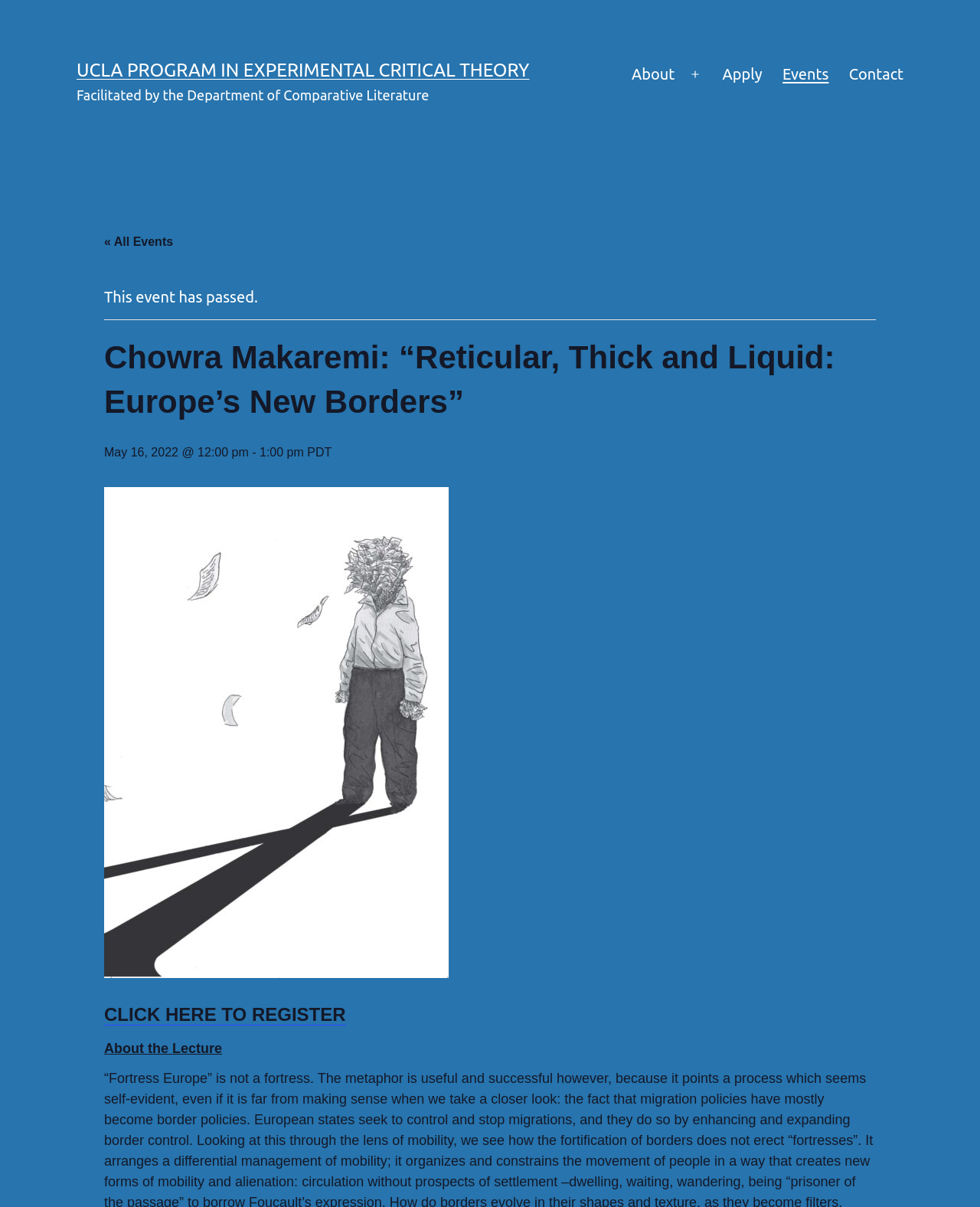Provide a one-word or one-phrase answer to the question:
What is the registration instruction?

CLICK HERE TO REGISTER